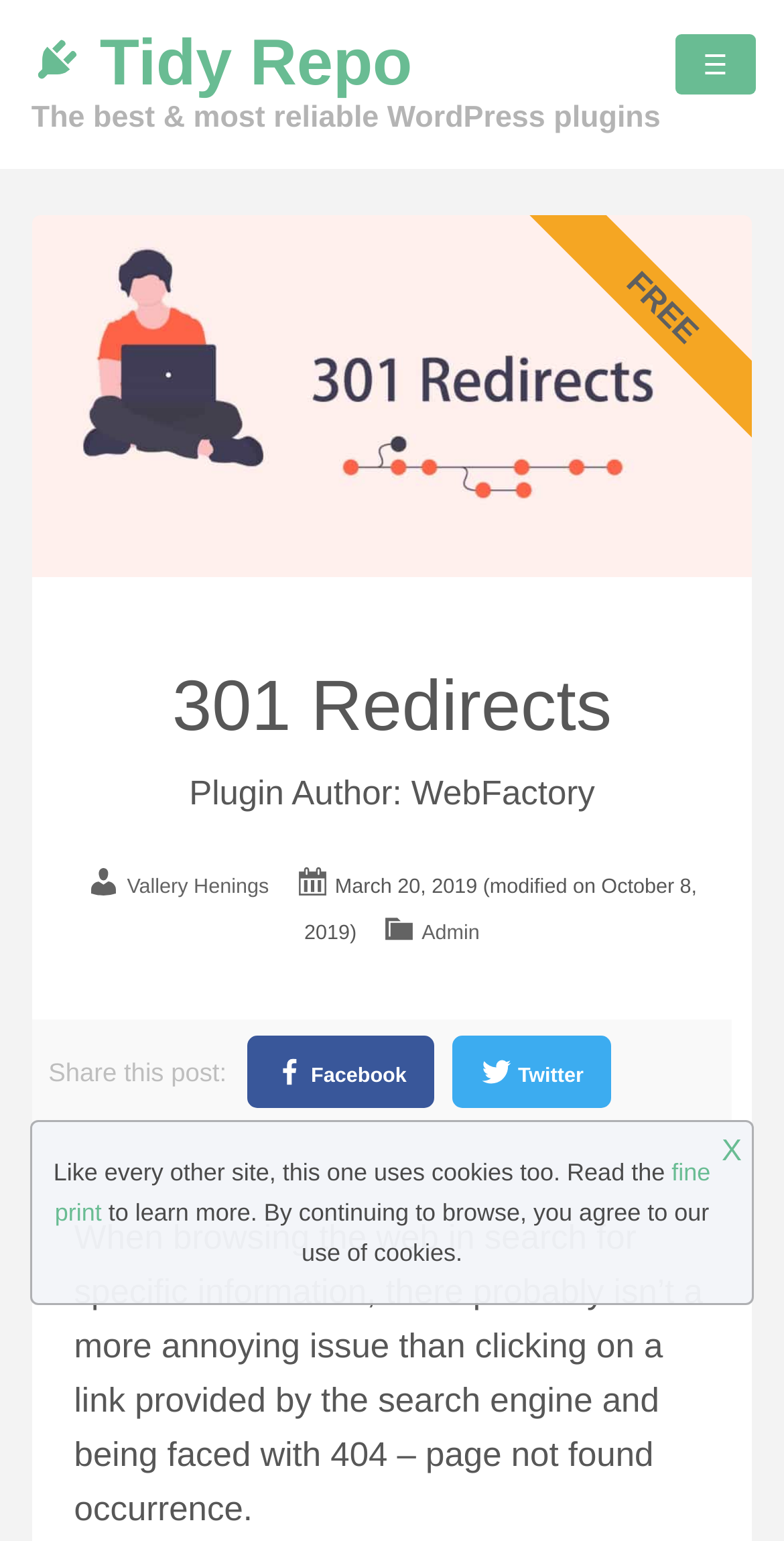Pinpoint the bounding box coordinates of the clickable area necessary to execute the following instruction: "Click on the Tidy Repo link". The coordinates should be given as four float numbers between 0 and 1, namely [left, top, right, bottom].

[0.127, 0.016, 0.526, 0.063]